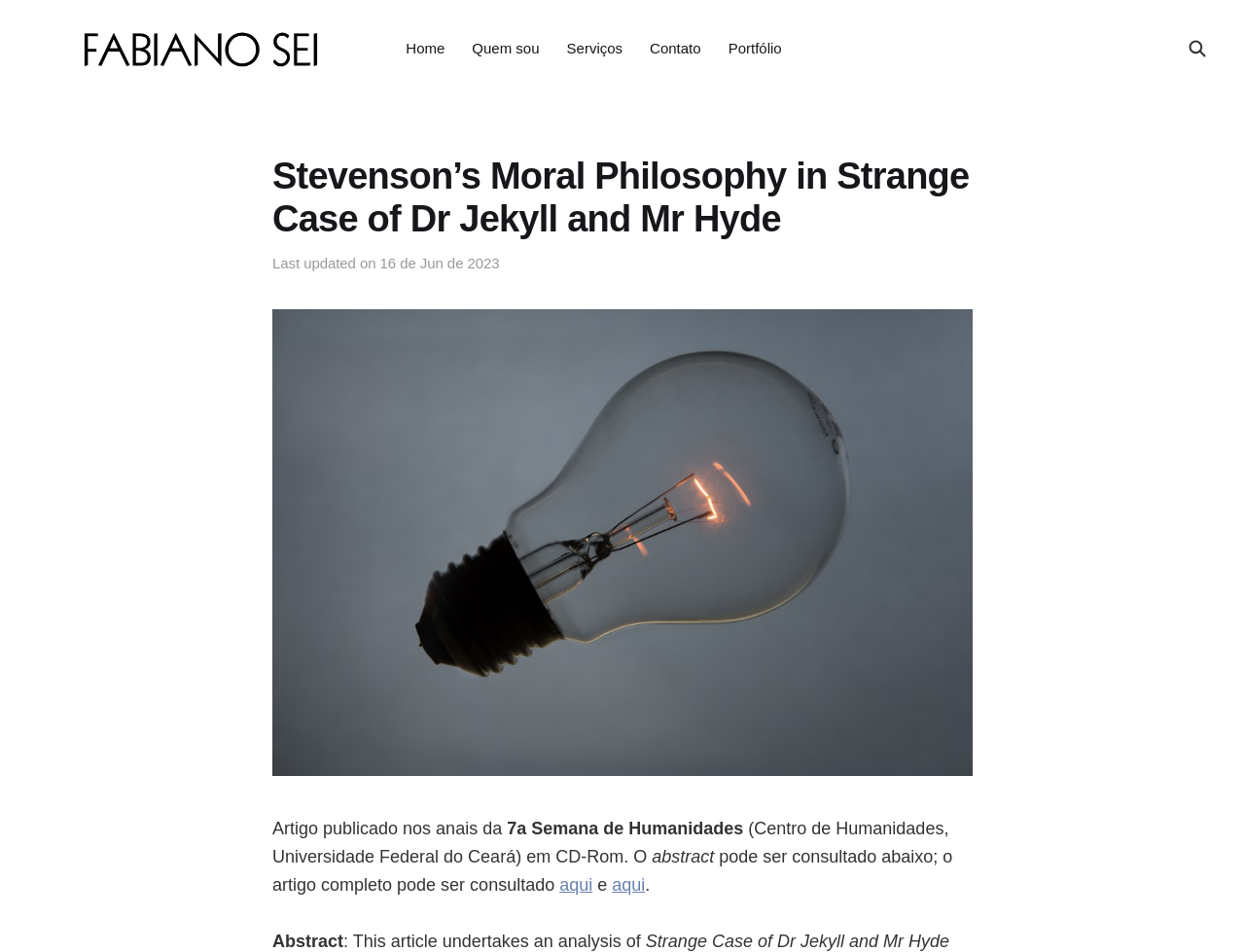Please provide a detailed answer to the question below by examining the image:
Who is the author of the article?

The author of the article can be found by looking at the top-left corner of the webpage, where there is a link with the text 'Fabiano Sei' and an accompanying image.